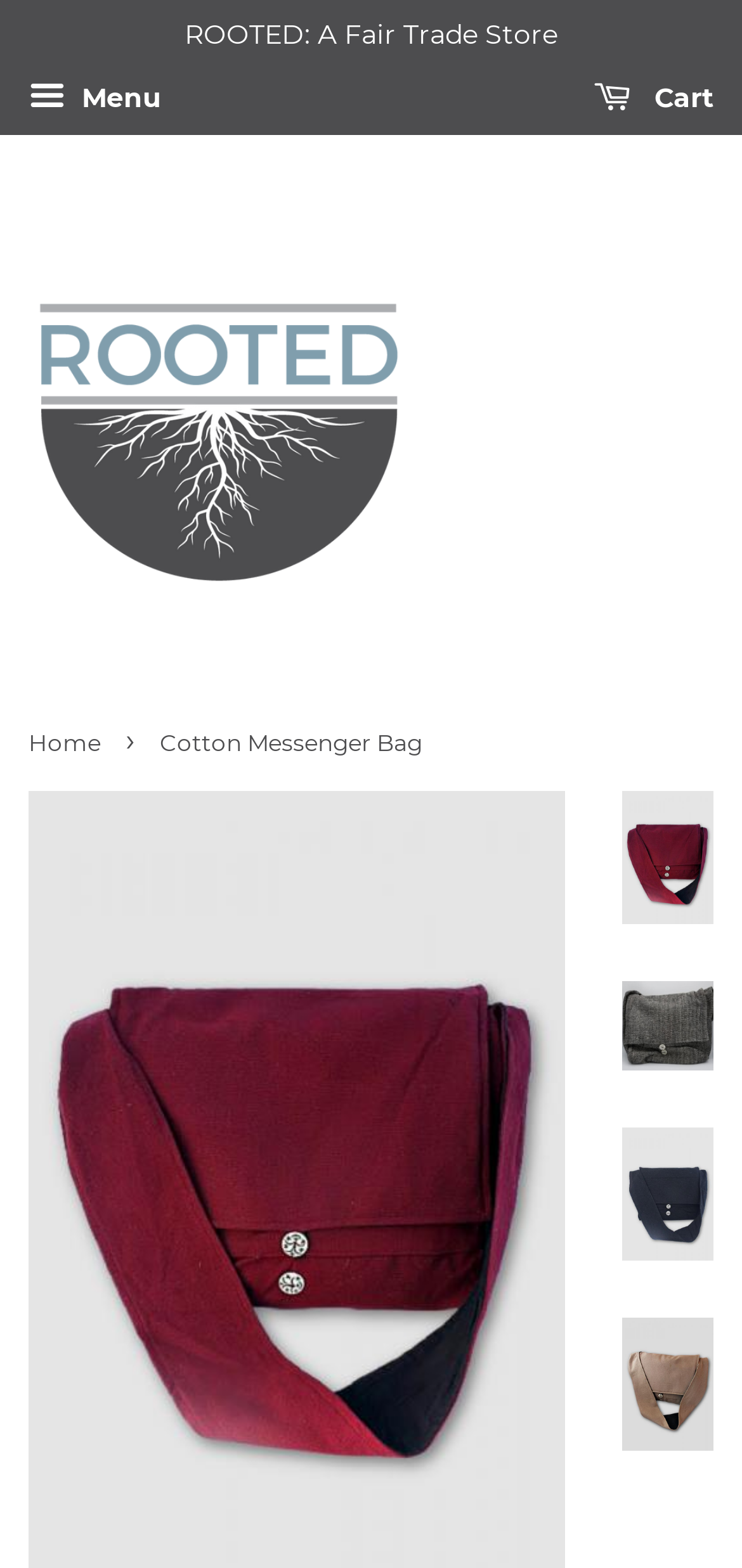Please determine the bounding box coordinates of the element to click on in order to accomplish the following task: "Click Cotton Messenger Bag". Ensure the coordinates are four float numbers ranging from 0 to 1, i.e., [left, top, right, bottom].

[0.838, 0.505, 0.962, 0.59]